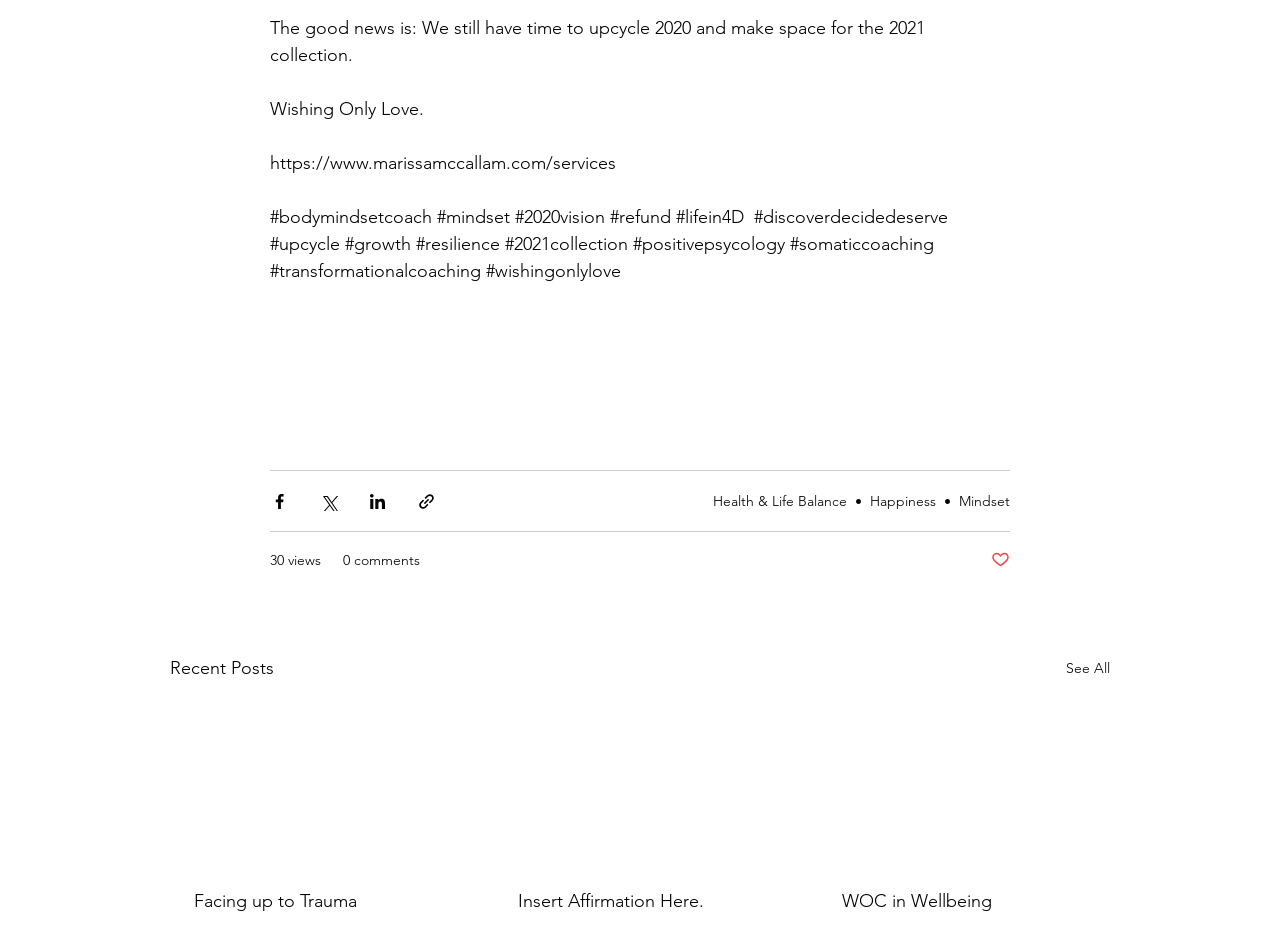Bounding box coordinates are specified in the format (top-left x, top-left y, bottom-right x, bottom-right y). All values are floating point numbers bounded between 0 and 1. Please provide the bounding box coordinate of the region this sentence describes: 0 comments

[0.268, 0.578, 0.328, 0.6]